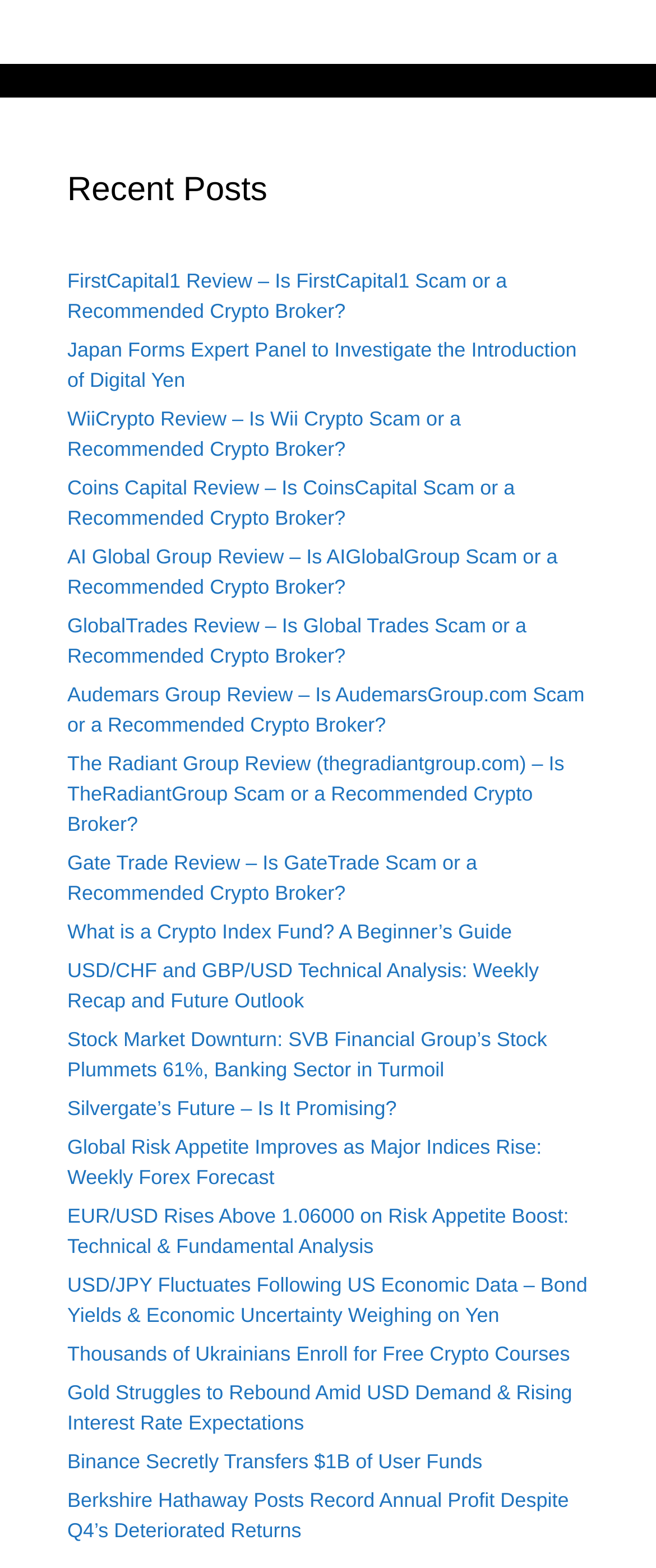Please identify the bounding box coordinates of the element that needs to be clicked to perform the following instruction: "Read the review of FirstCapital1".

[0.103, 0.172, 0.773, 0.206]